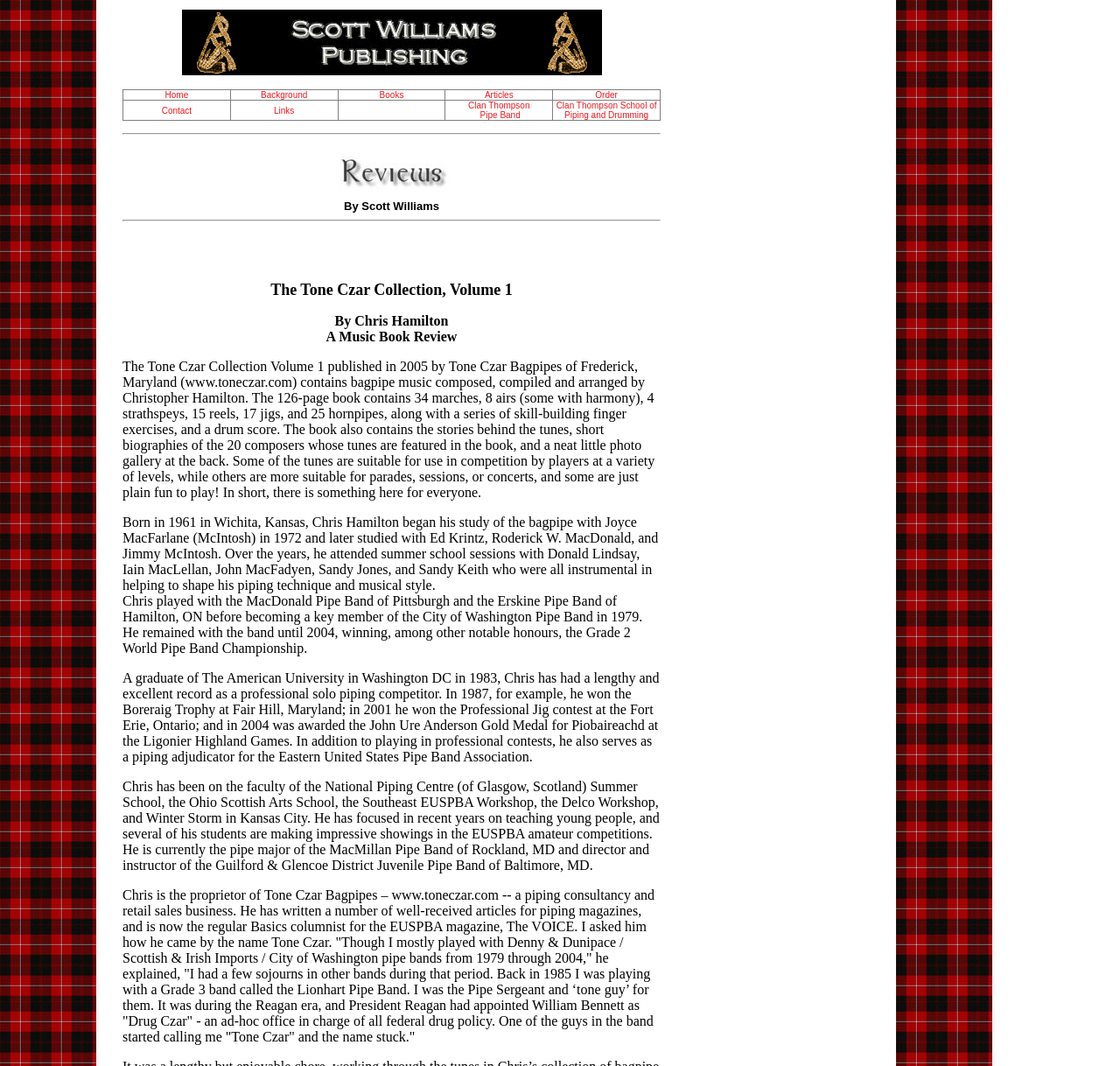Can you show the bounding box coordinates of the region to click on to complete the task described in the instruction: "Contact Scott Williams"?

[0.11, 0.094, 0.206, 0.113]